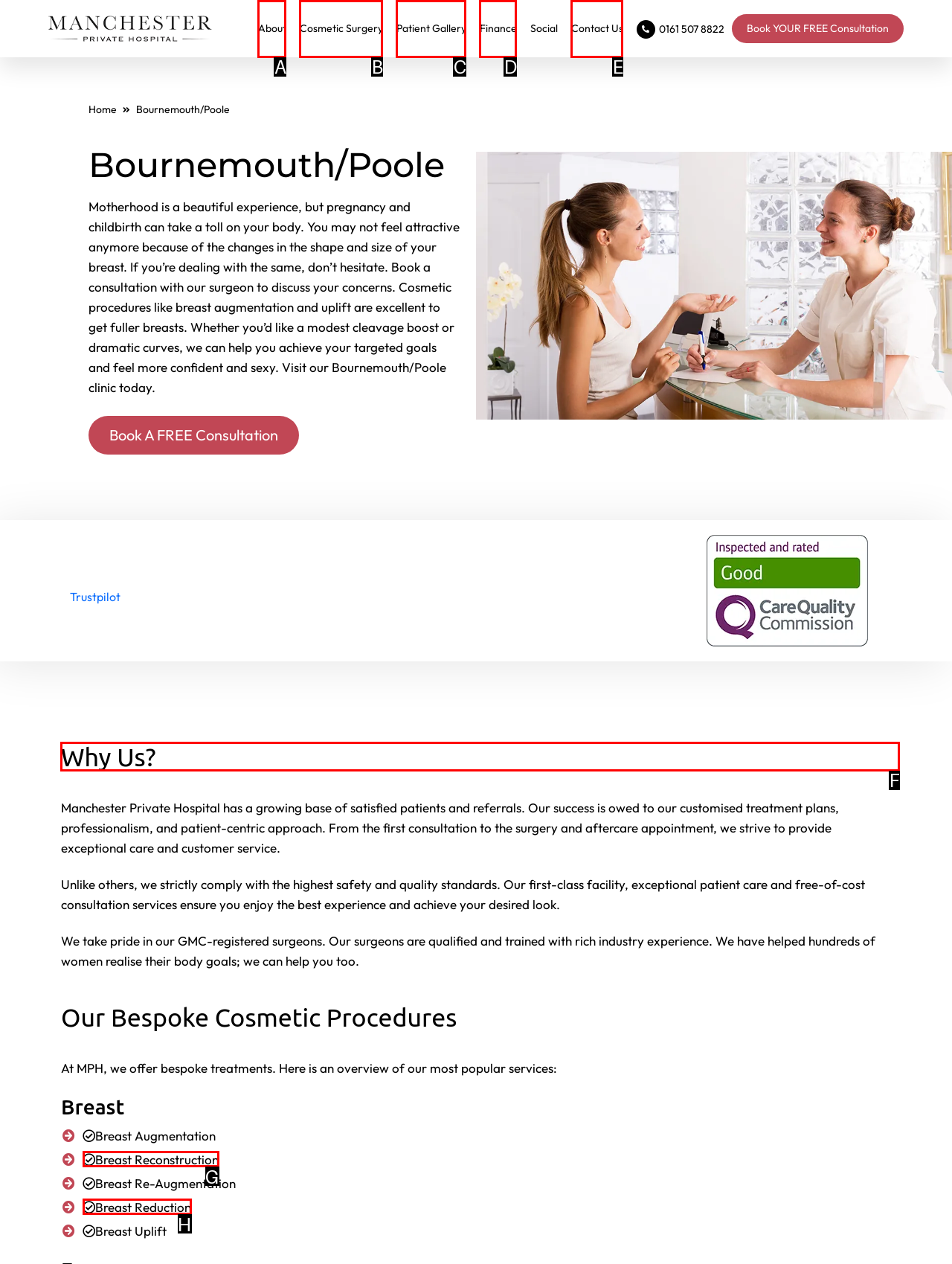Select the appropriate HTML element to click for the following task: Read about why choose Manchester Private Hospital
Answer with the letter of the selected option from the given choices directly.

F